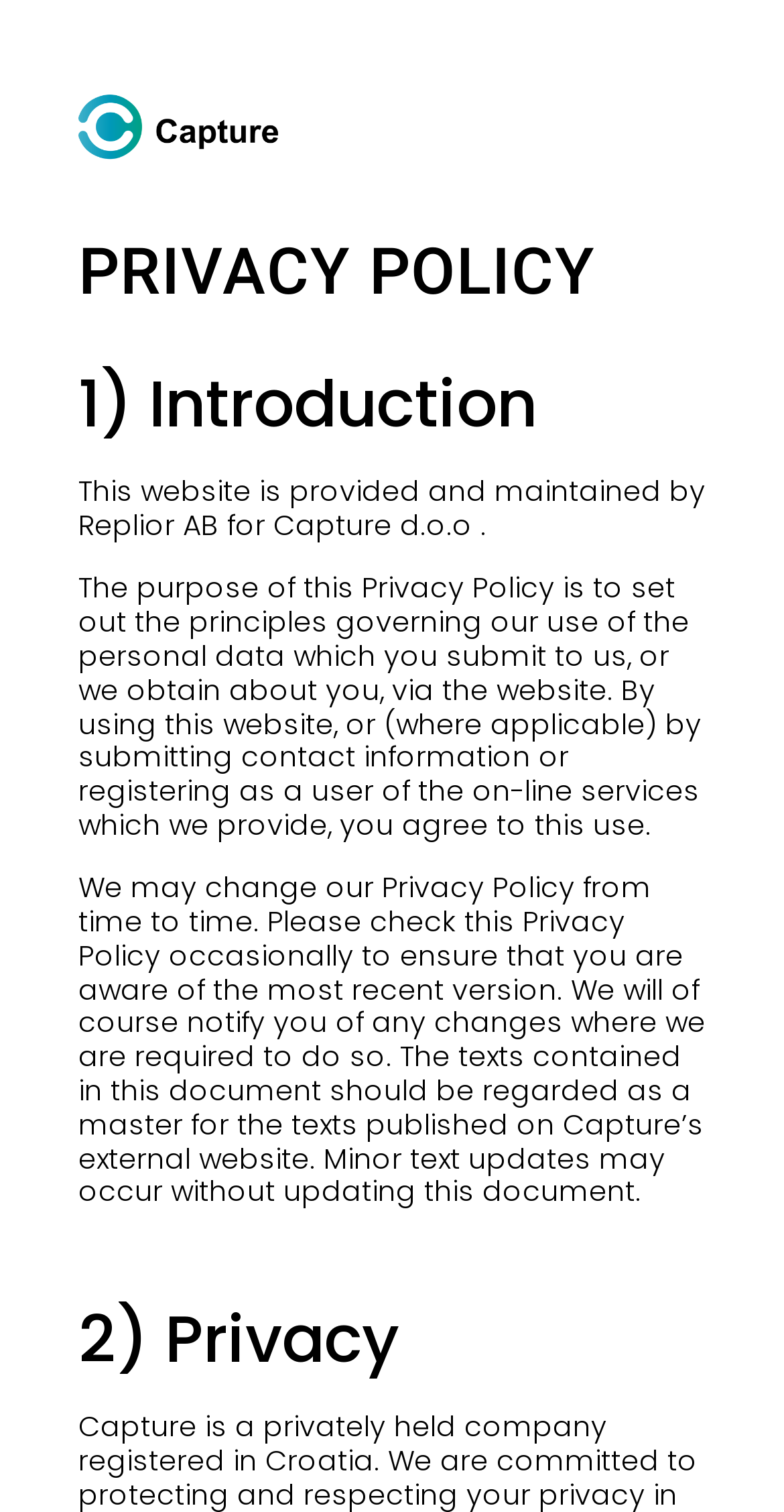Generate an in-depth caption that captures all aspects of the webpage.

The webpage is titled "Privacy Policy – Capture" and has a prominent link at the top left corner. Below the link, a large heading "PRIVACY POLICY" spans across the top of the page. 

Underneath the heading, there is a subheading "1) Introduction" followed by three paragraphs of text. The first paragraph explains that the website is provided and maintained by Replior AB for Capture d.o.o. The second paragraph outlines the purpose of the Privacy Policy, which is to govern the use of personal data submitted to the website. The third paragraph informs users that the Privacy Policy may be changed over time and advises them to check for updates.

Further down the page, there is another subheading "2) Privacy" which appears to be a section title. There are no images on the page. The overall content of the webpage is focused on providing information about the website's privacy policy.